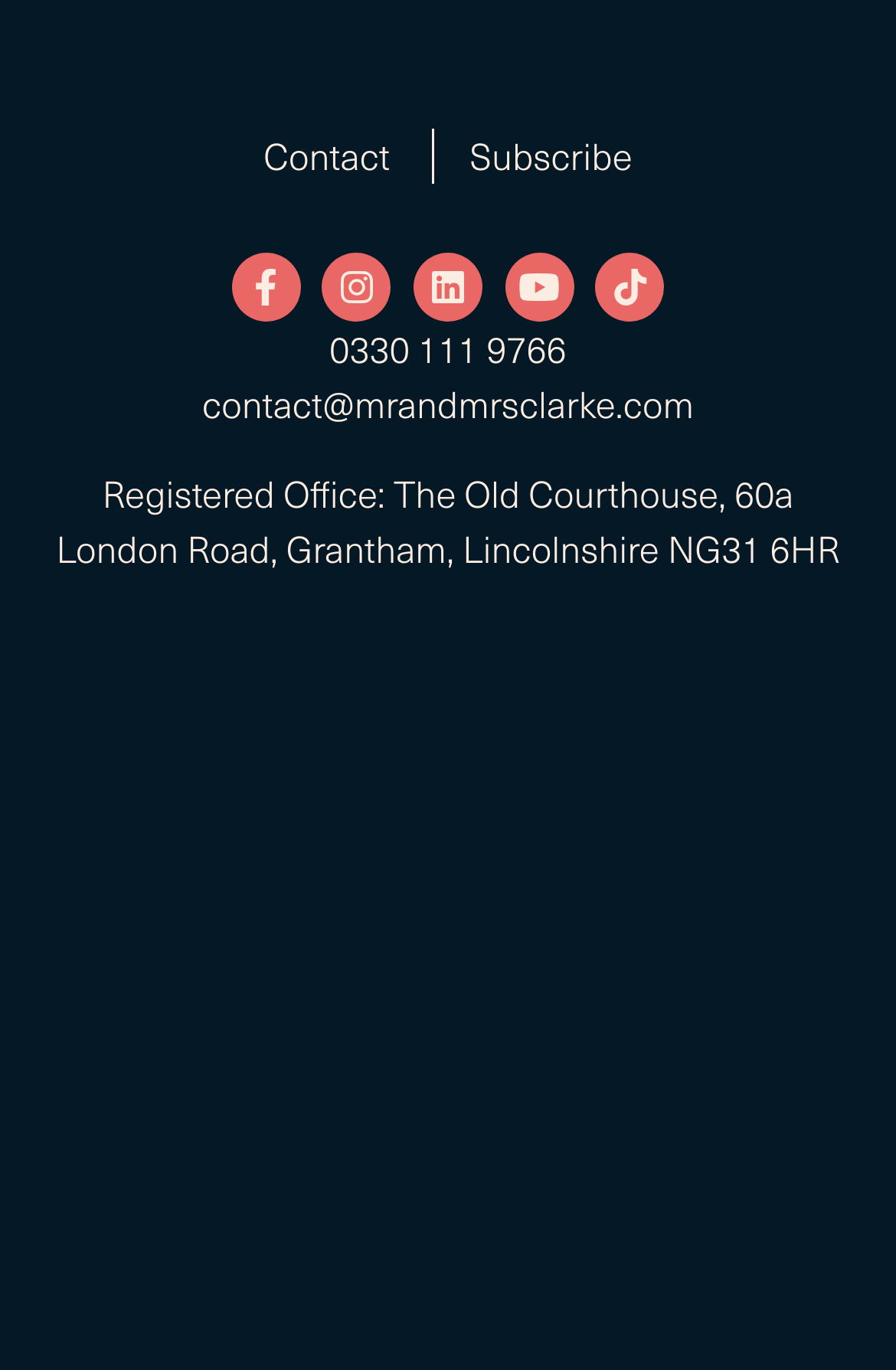Answer the following in one word or a short phrase: 
What is the name of the estate agency?

Mr and Mrs Clarke